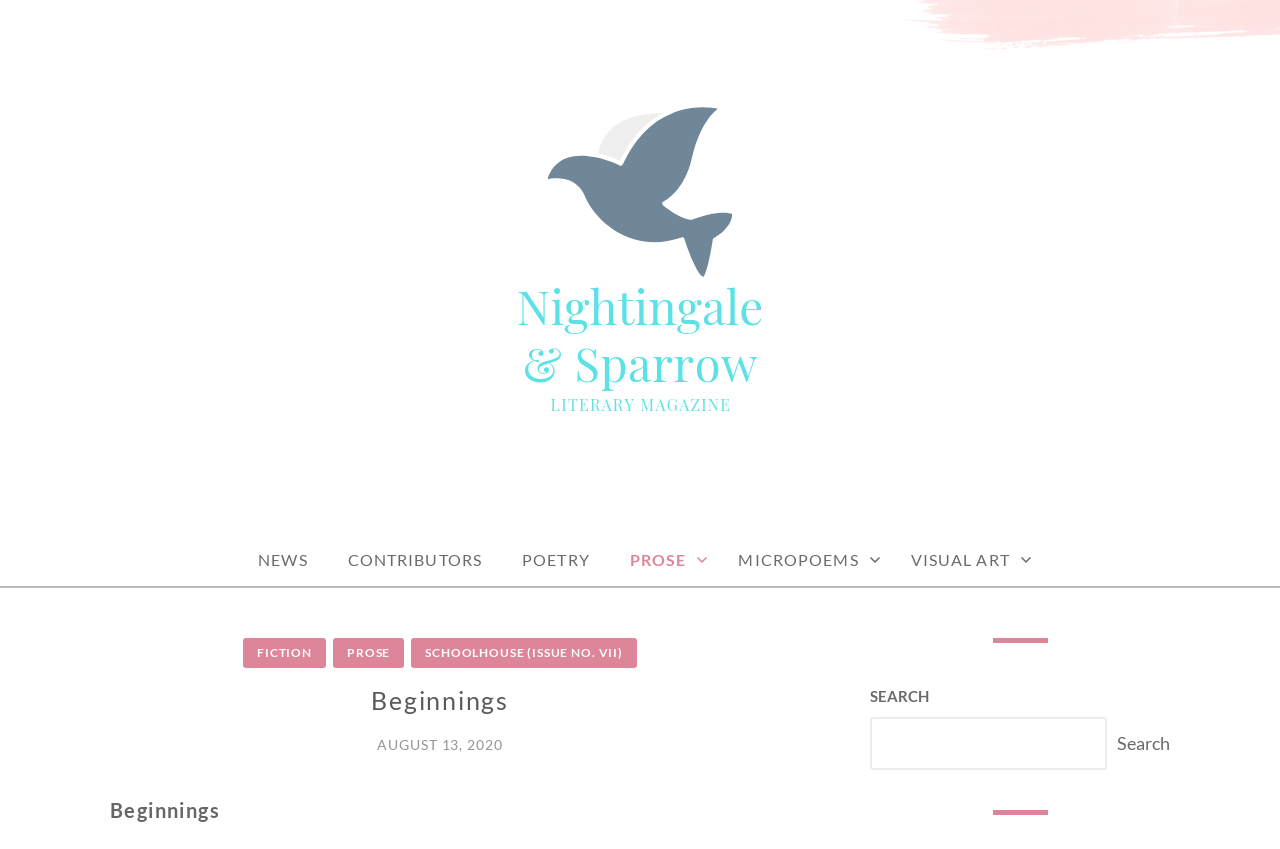How many headings are there on the webpage?
Provide a well-explained and detailed answer to the question.

By analyzing the webpage, I can see two headings with the text 'Beginnings', which suggests that there are two headings on the webpage.